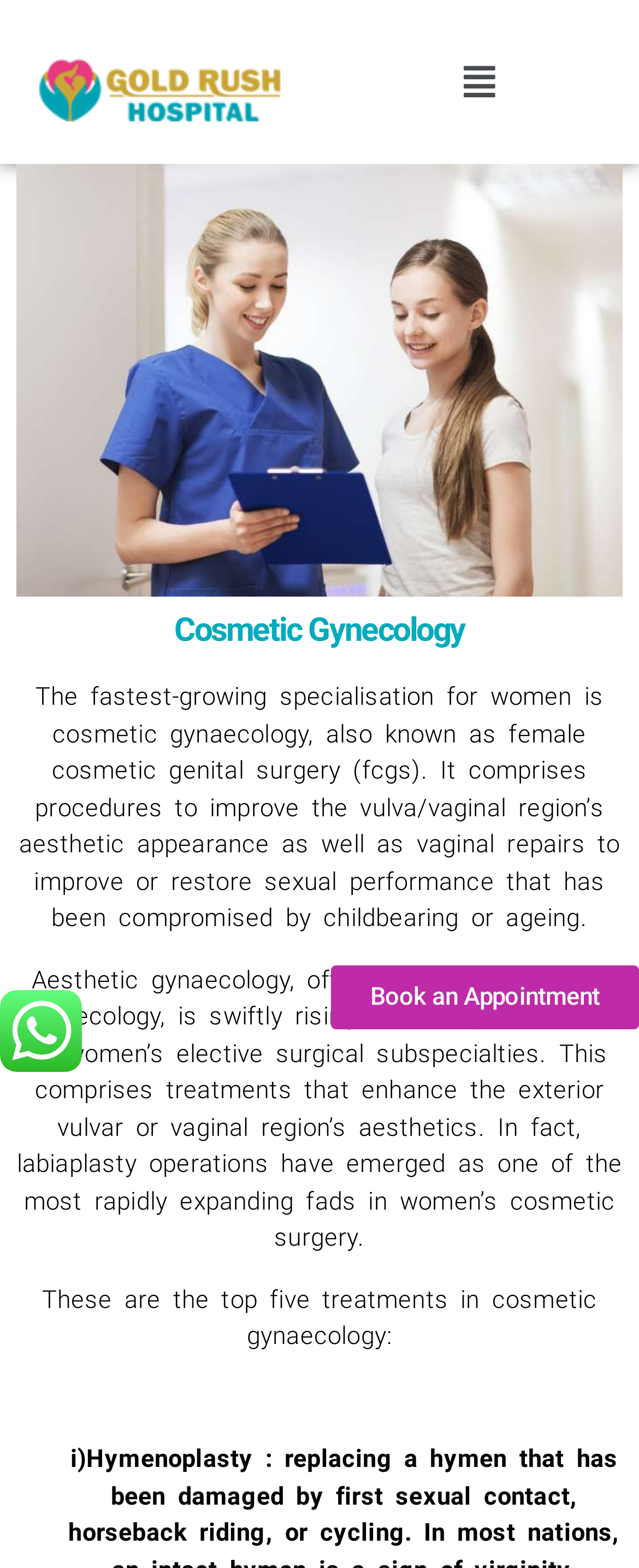Answer the question with a brief word or phrase:
How many treatments are listed in cosmetic gynaecology?

five